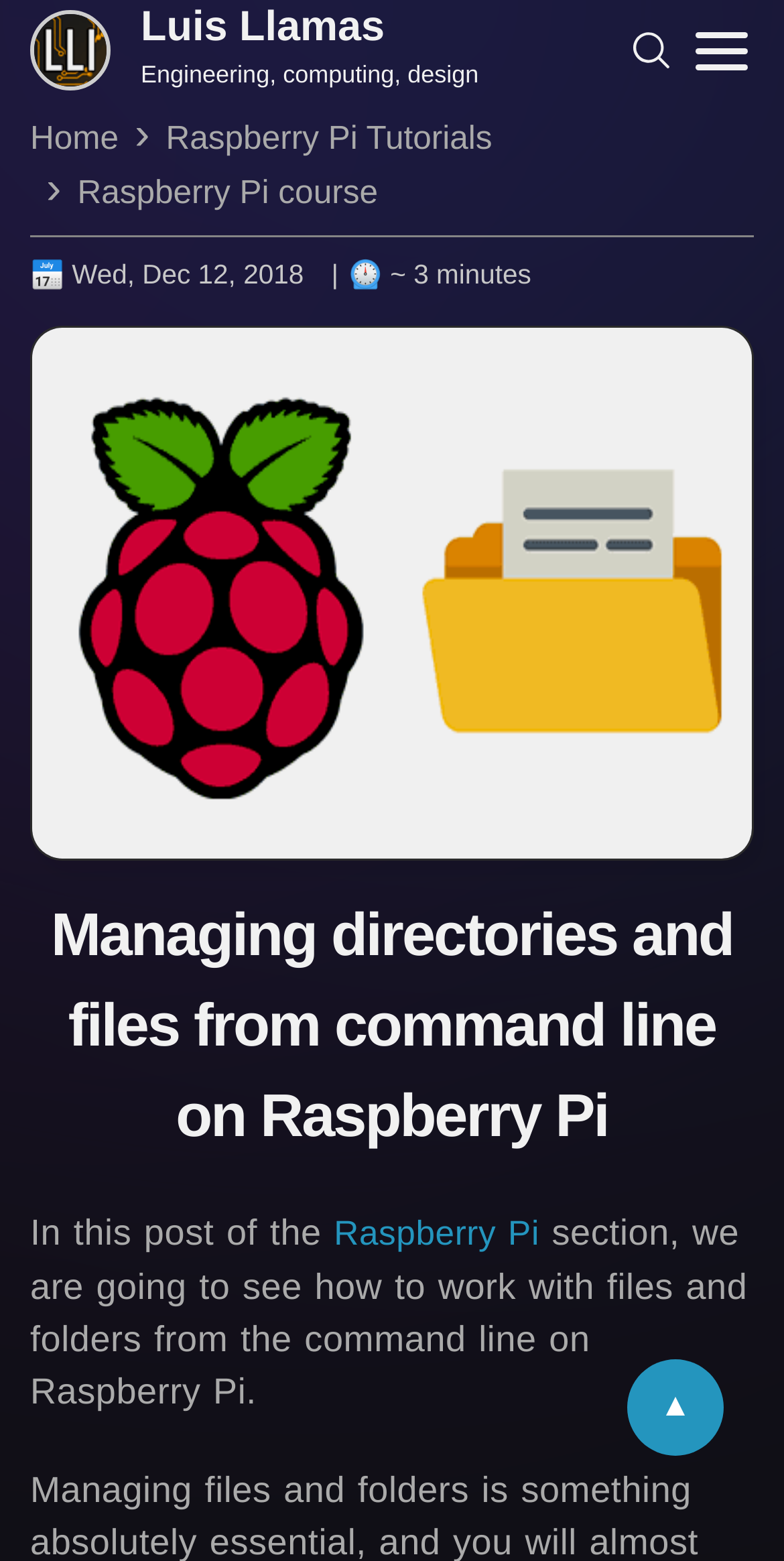Can you find and provide the main heading text of this webpage?

Managing directories and files from command line on Raspberry Pi